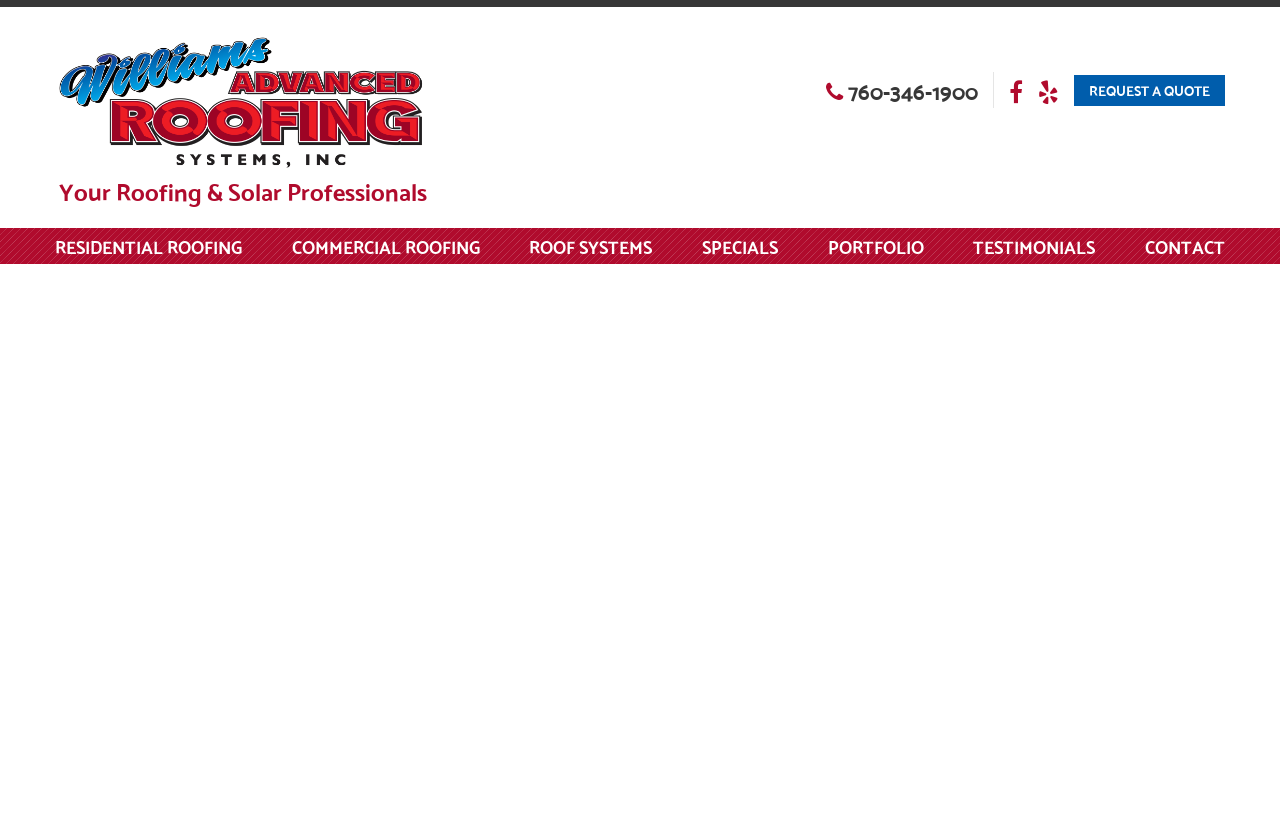Highlight the bounding box coordinates of the region I should click on to meet the following instruction: "view testimonials".

[0.76, 0.276, 0.856, 0.312]